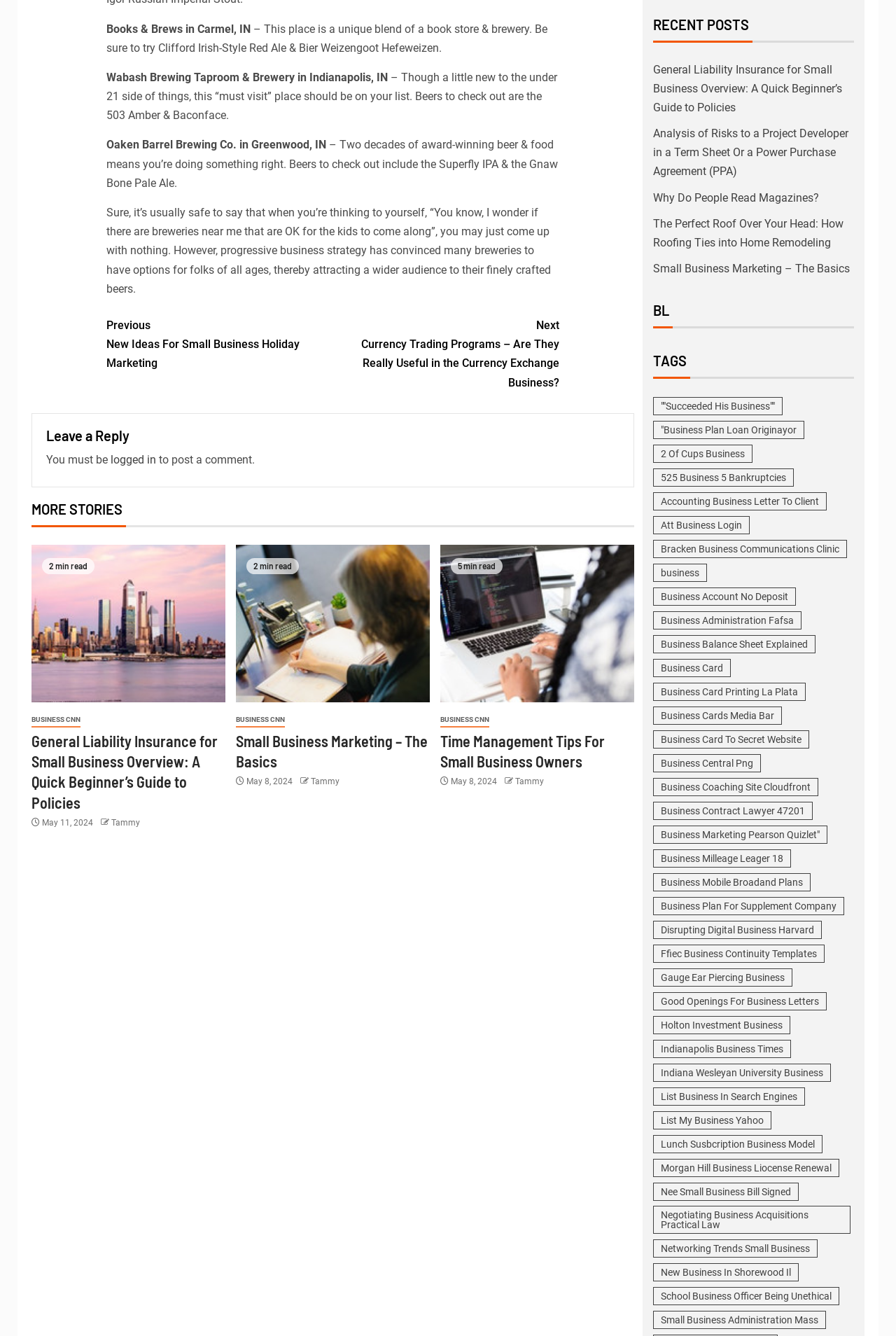Identify the bounding box coordinates for the region of the element that should be clicked to carry out the instruction: "Click on 'General Liability Insurance for Small Business Overview: A Quick Beginner’s Guide to Policies'". The bounding box coordinates should be four float numbers between 0 and 1, i.e., [left, top, right, bottom].

[0.035, 0.547, 0.251, 0.608]